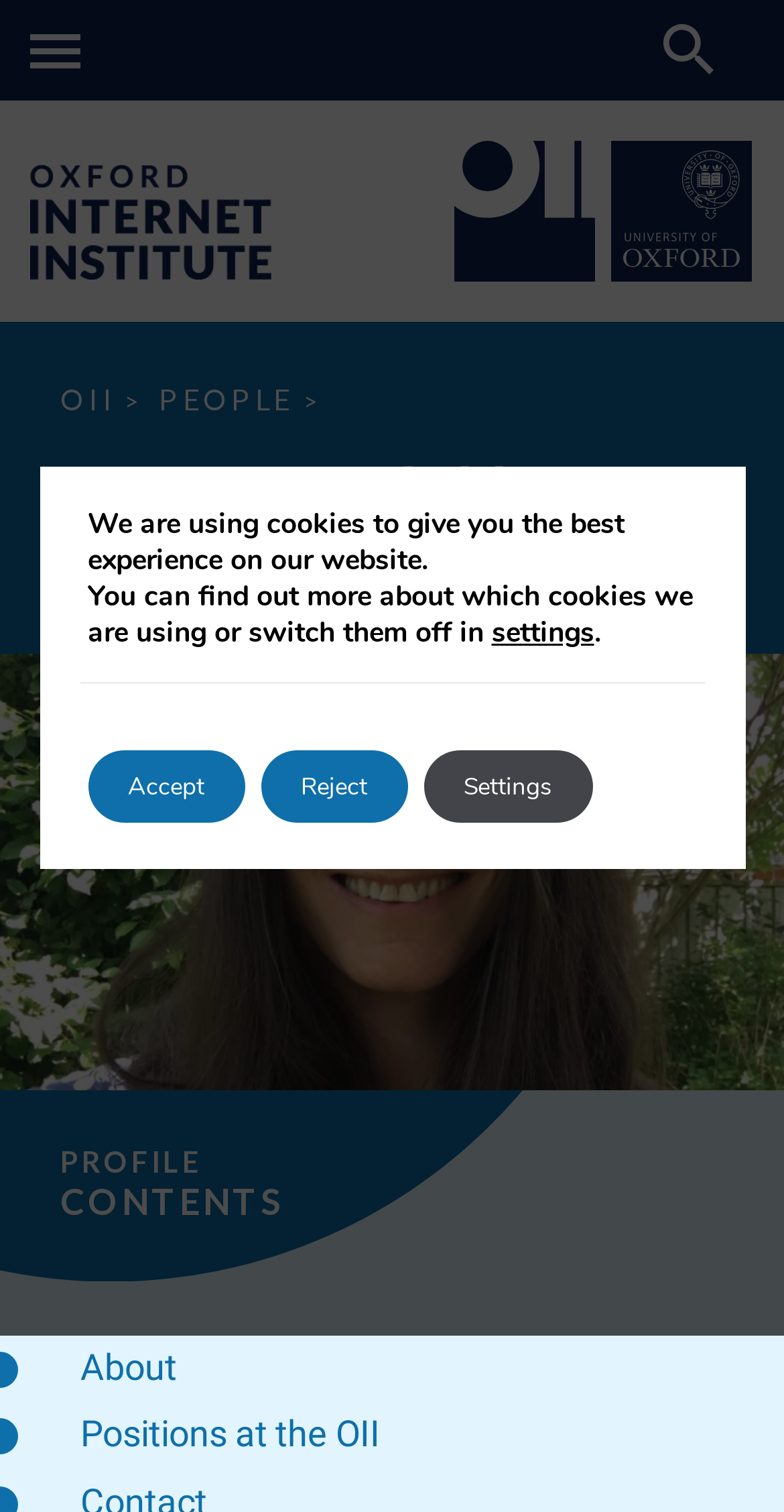Determine the bounding box coordinates of the target area to click to execute the following instruction: "Go to the OII homepage."

[0.038, 0.166, 0.346, 0.191]